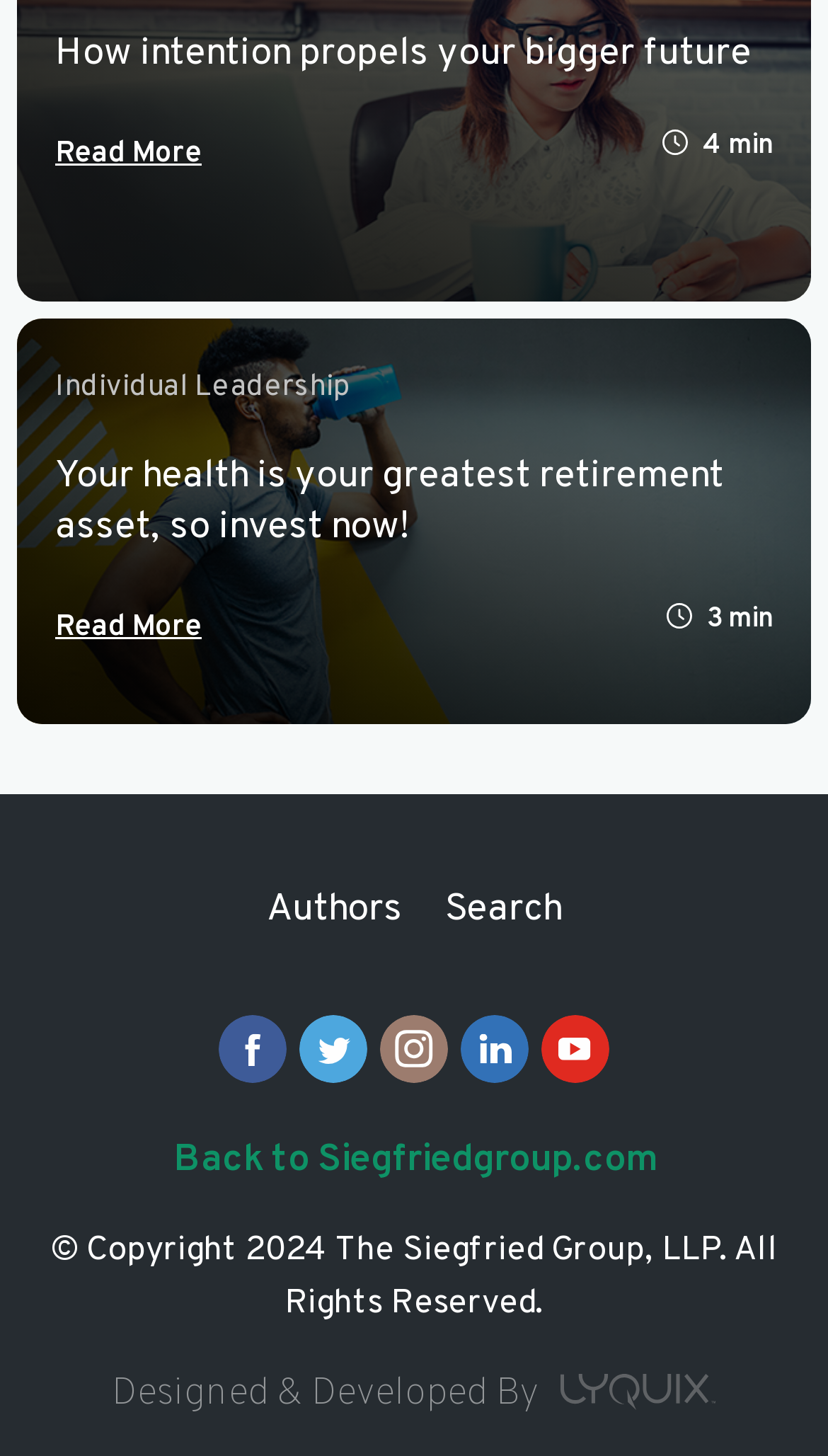Find the UI element described as: "Back to Siegfriedgroup.com" and predict its bounding box coordinates. Ensure the coordinates are four float numbers between 0 and 1, [left, top, right, bottom].

[0.209, 0.78, 0.791, 0.814]